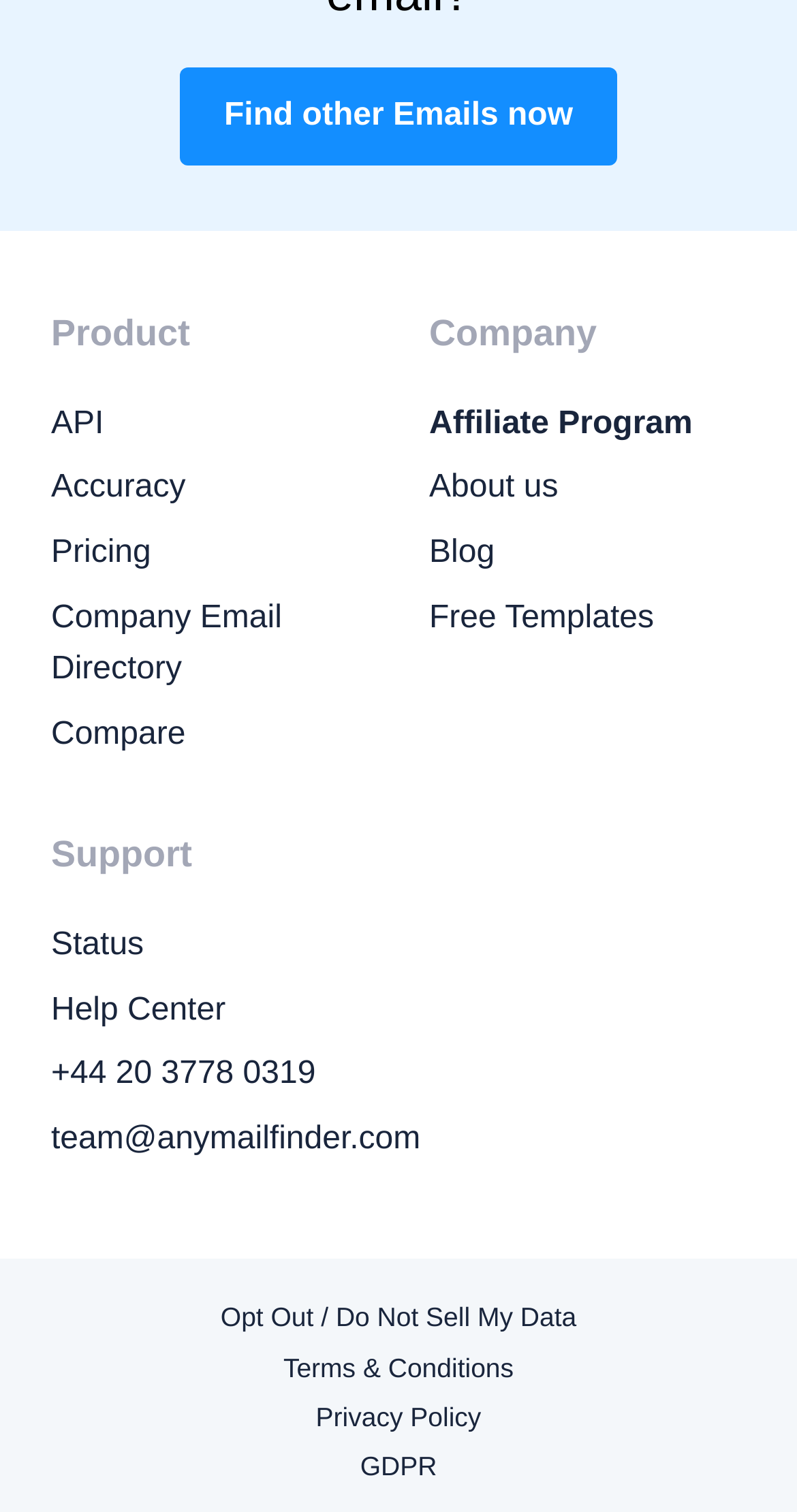Could you locate the bounding box coordinates for the section that should be clicked to accomplish this task: "Check the API".

[0.064, 0.263, 0.462, 0.298]